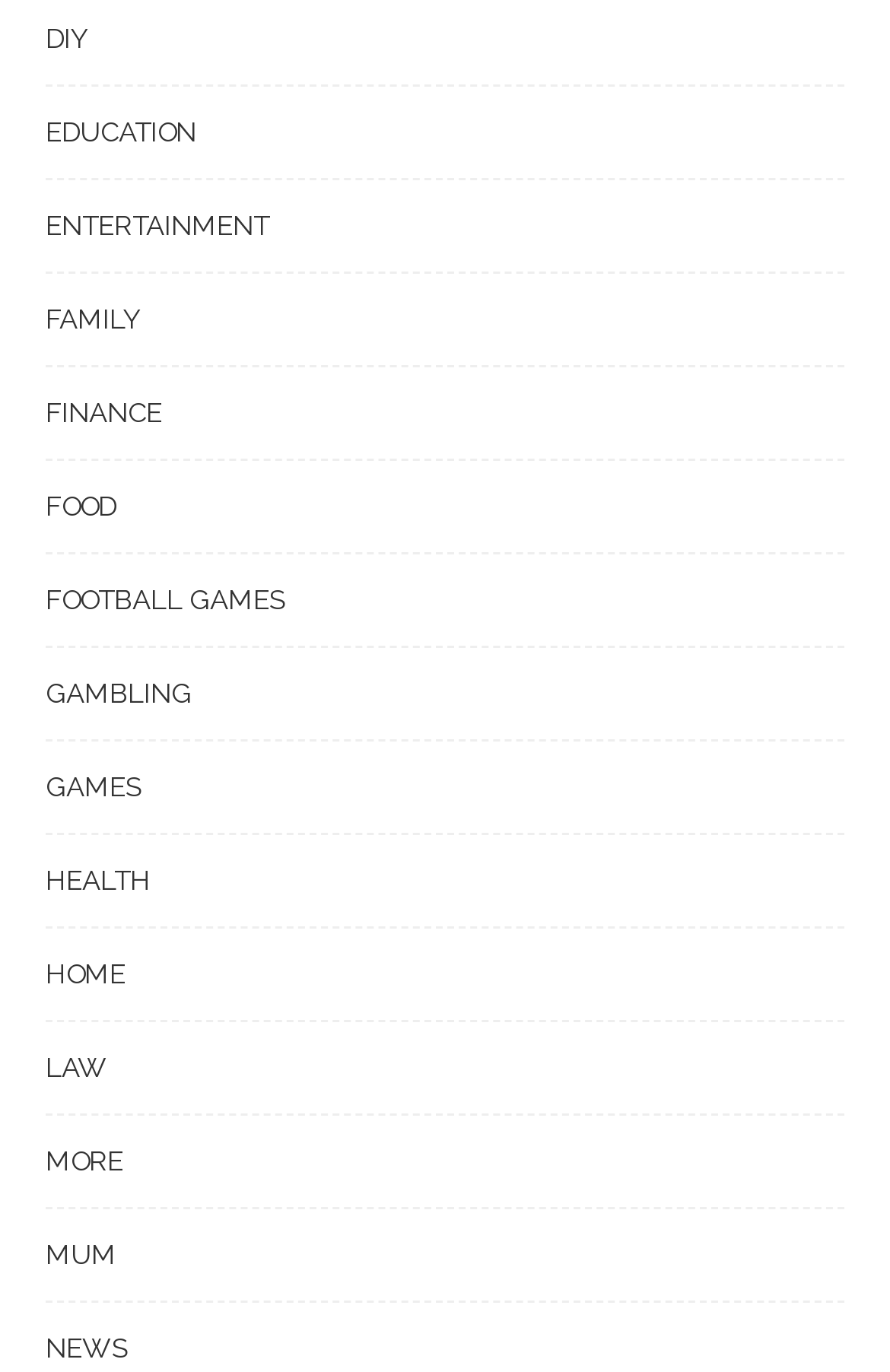Identify and provide the bounding box for the element described by: "Education".

[0.051, 0.079, 0.949, 0.131]